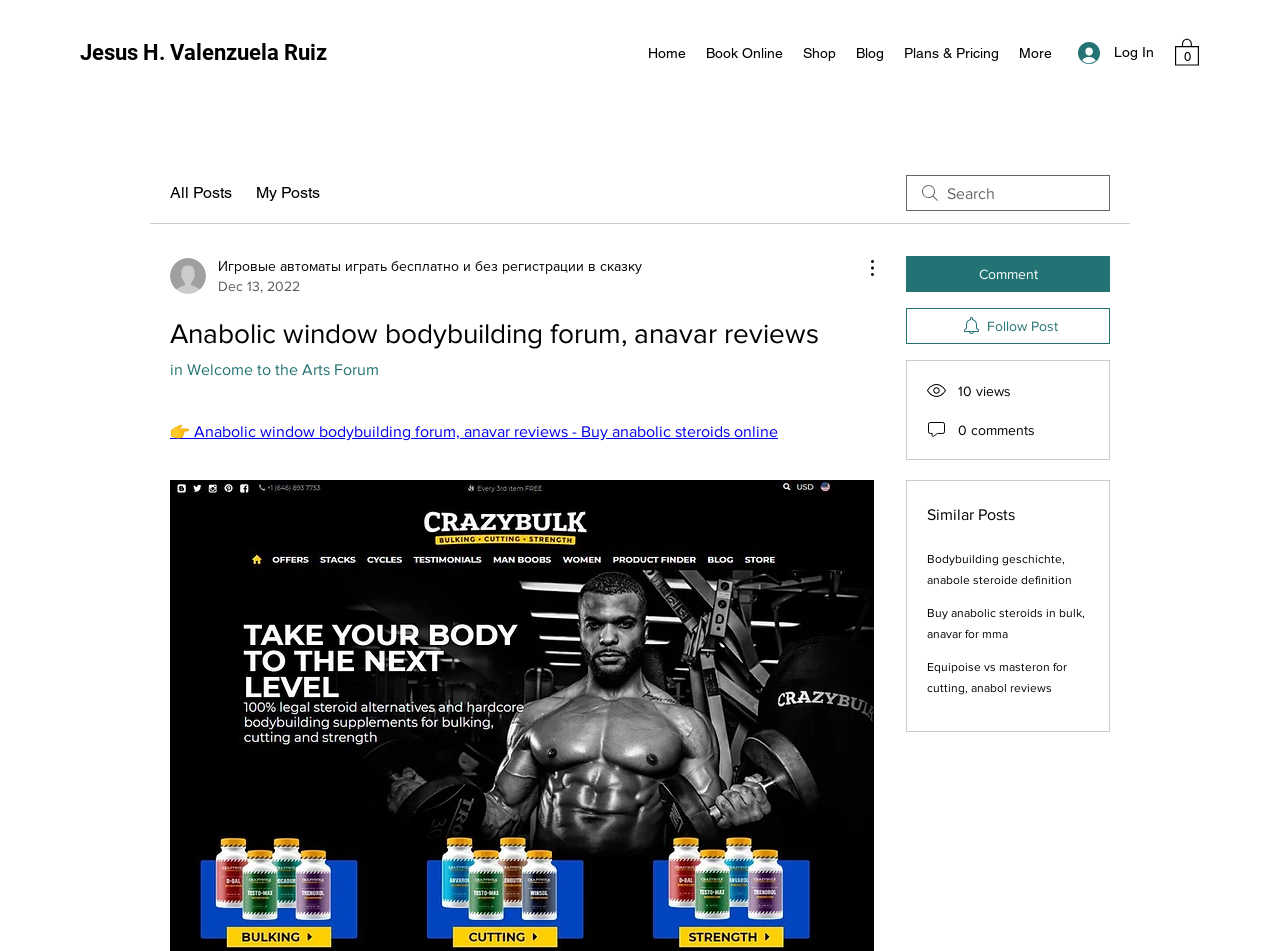Specify the bounding box coordinates of the element's region that should be clicked to achieve the following instruction: "Go to the shop". The bounding box coordinates consist of four float numbers between 0 and 1, in the format [left, top, right, bottom].

[0.62, 0.04, 0.661, 0.072]